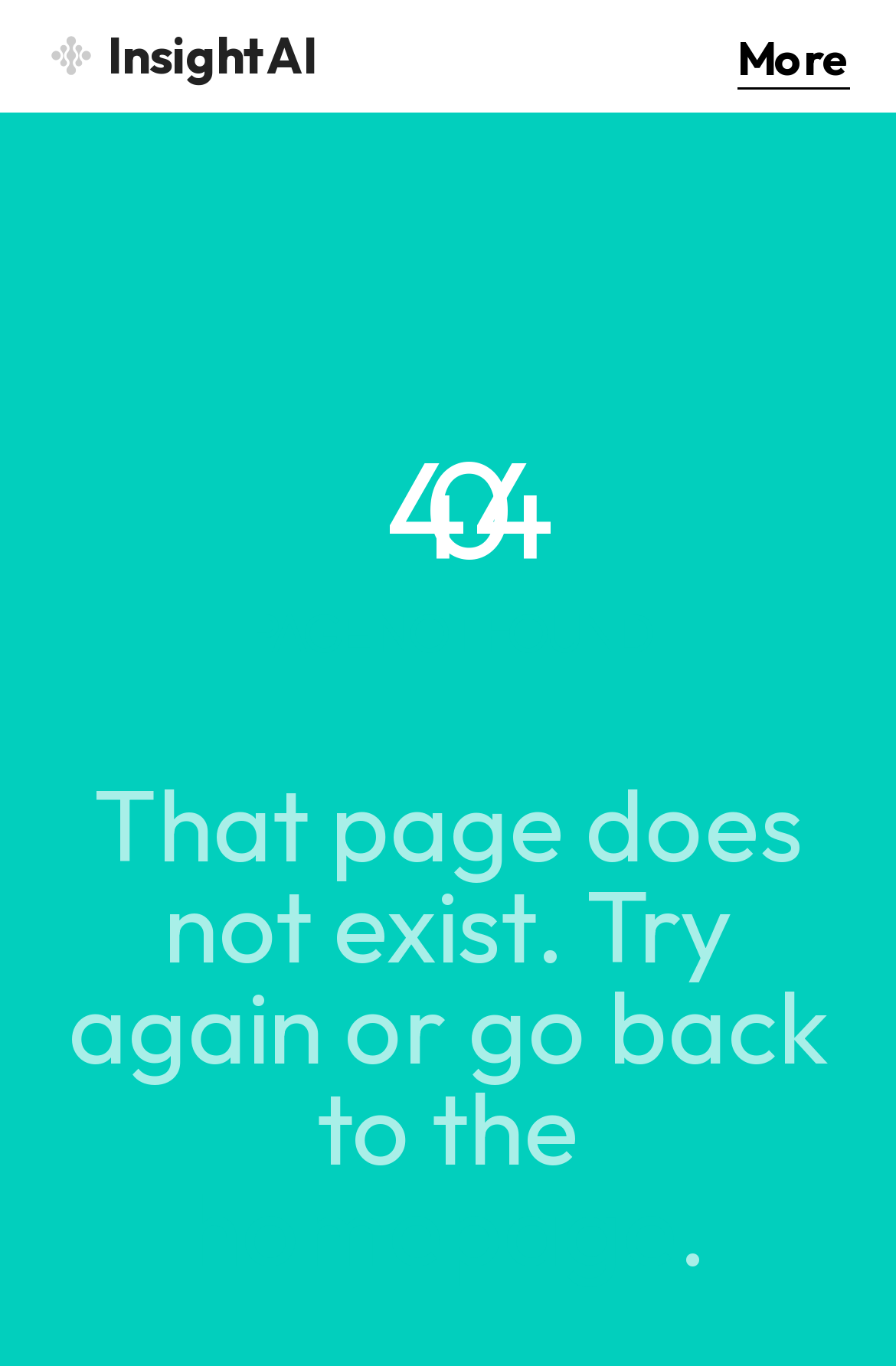Explain in detail what you observe on this webpage.

The webpage displays a "Page not found" error message. At the top, there is a search bar with a textbox and a "Search" button, allowing users to search for content on the website. To the right of the search bar, there is a small image.

Below the search bar, there is a horizontal navigation menu with links to various sections of the website, including "Home", "Games", "Guides", "Reviews", "Tips", "Features", and "Contact". There is also a "More" link with a dropdown menu.

On the top-left corner, there is a link to "InsightAI" with a small image next to it. On the top-right corner, there is another "More" link.

The main content of the page is a large "404" error message, followed by the text "PAGE NOT FOUND" in a slightly smaller font. Below this, there is a paragraph of text explaining that the page does not exist and suggesting that the user try again or go back to the homepage, which is linked at the end of the paragraph.